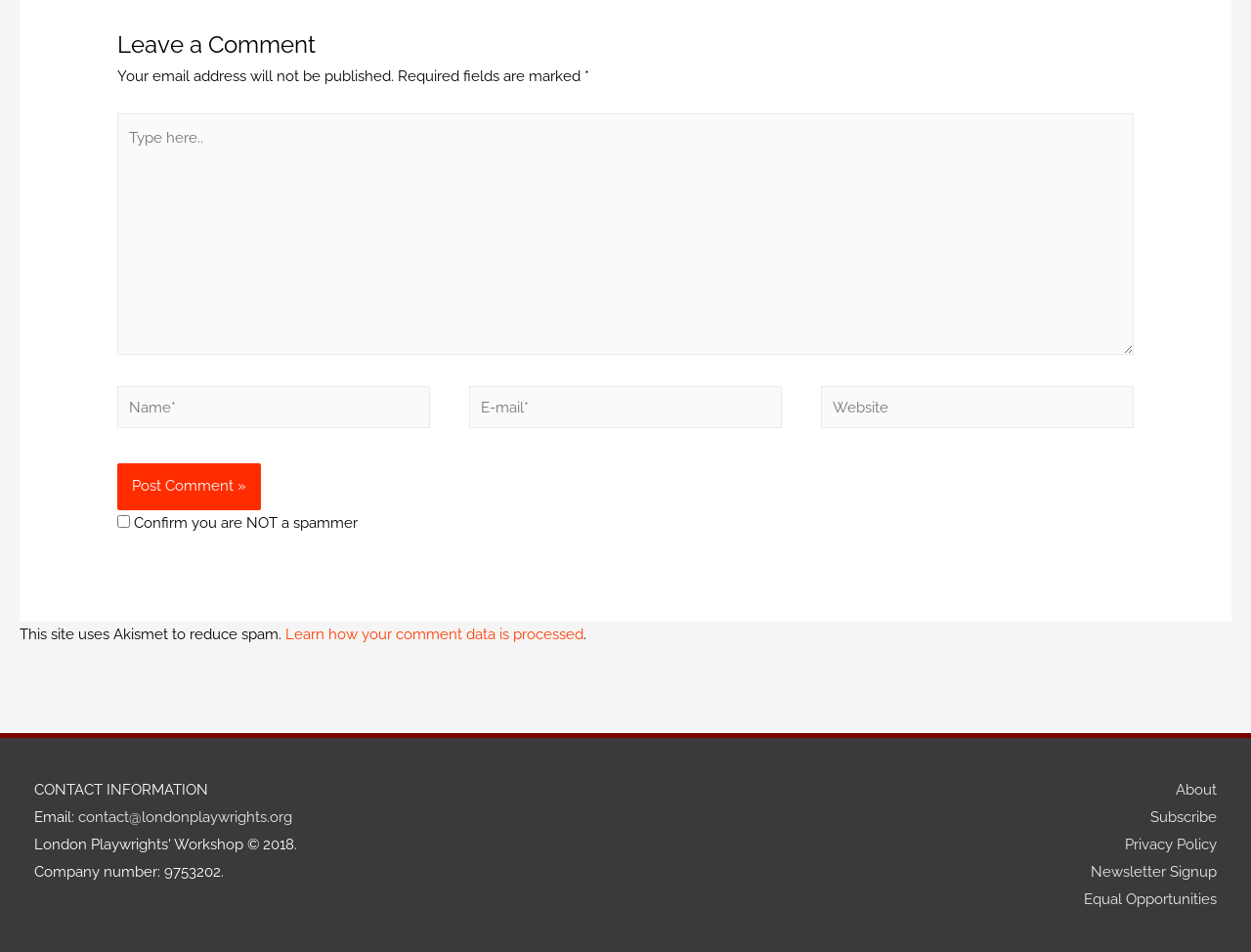Determine the bounding box coordinates of the section I need to click to execute the following instruction: "Click the post comment button". Provide the coordinates as four float numbers between 0 and 1, i.e., [left, top, right, bottom].

[0.094, 0.487, 0.209, 0.536]